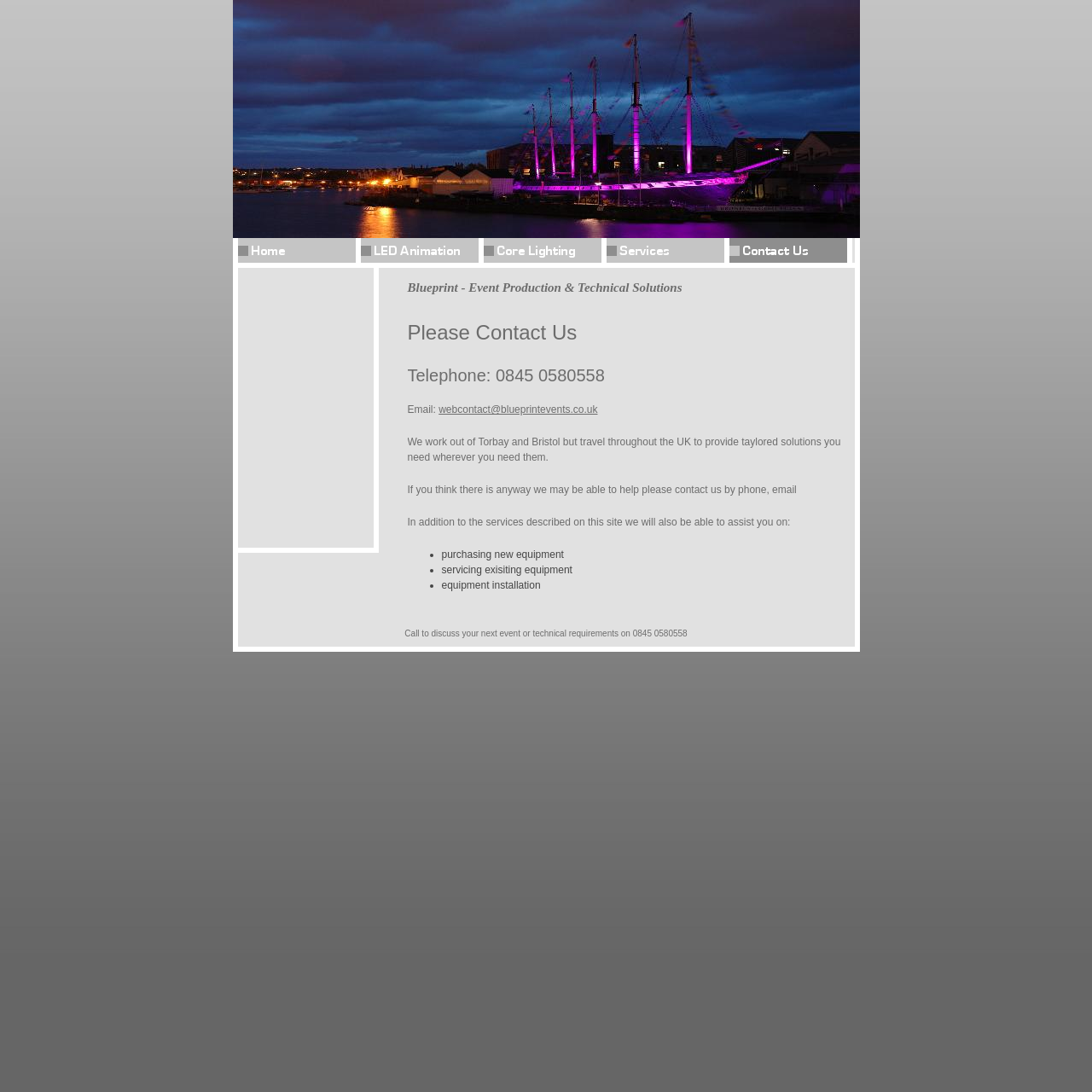Answer the question with a single word or phrase: 
What is the company's phone number?

0845 0580558